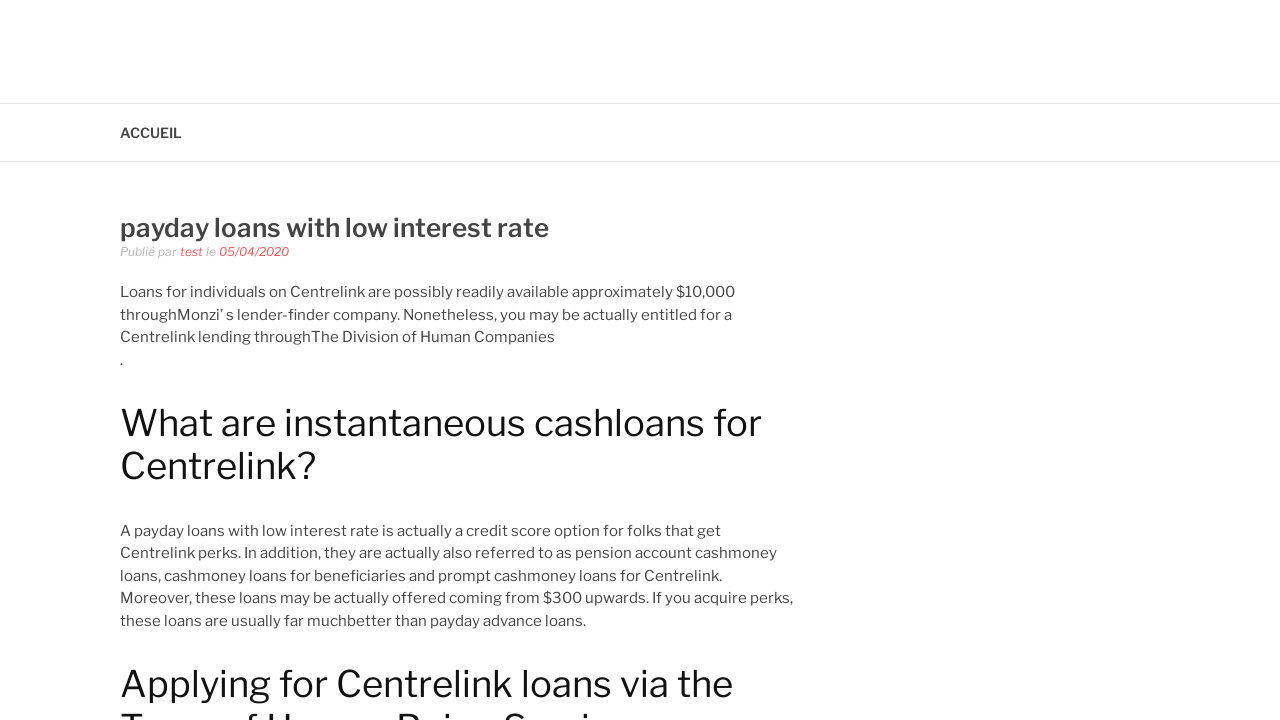How much can Centrelink loans be?
Please ensure your answer is as detailed and informative as possible.

According to the webpage, loans for individuals on Centrelink are possibly readily available approximately $10,000 through Monzi's lender-finder company. This information is provided in the second paragraph of the webpage.